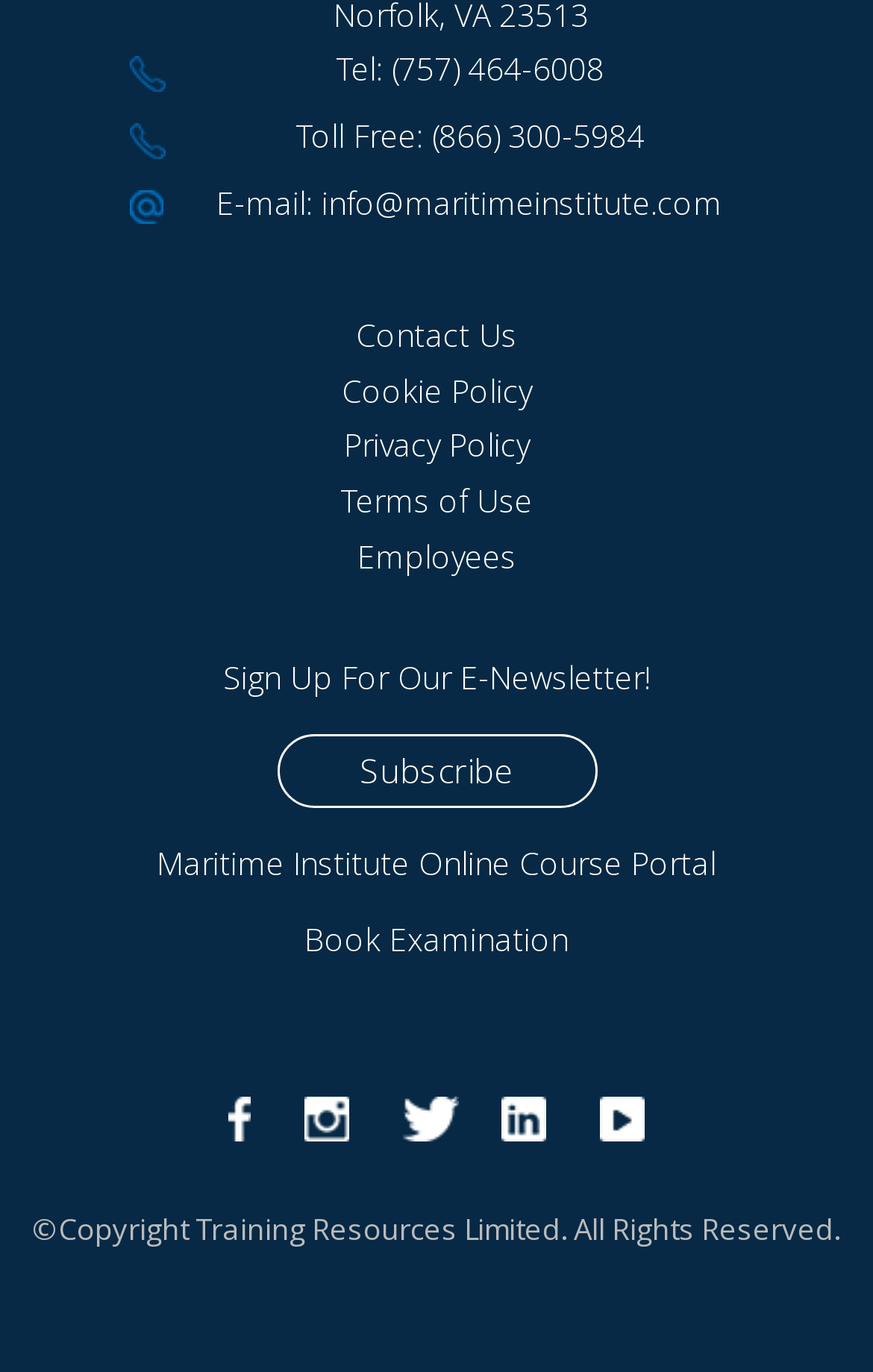Using the provided element description "DOWNLOAD SERMON NOTES", determine the bounding box coordinates of the UI element.

None